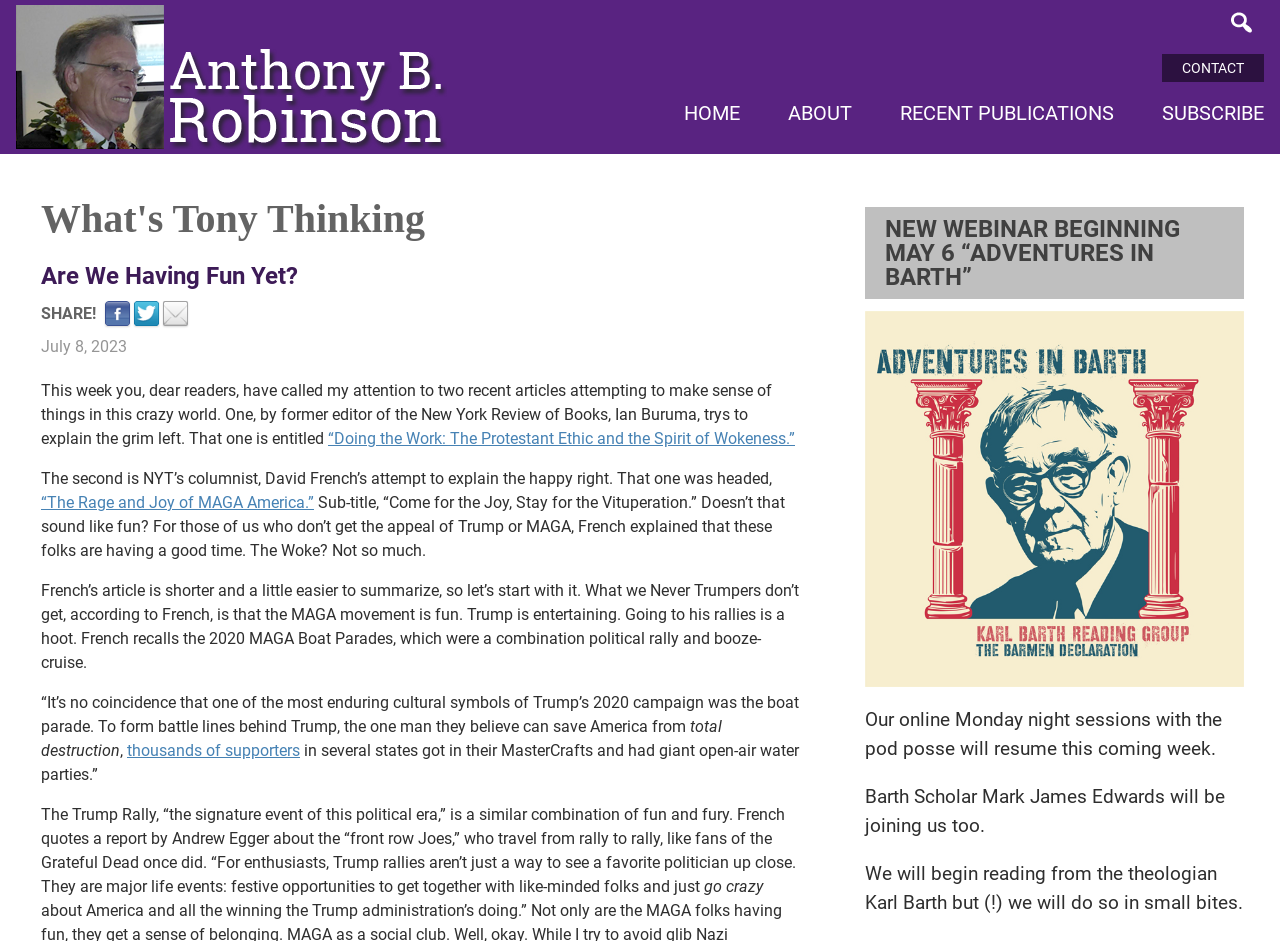Find the headline of the webpage and generate its text content.

What's Tony Thinking